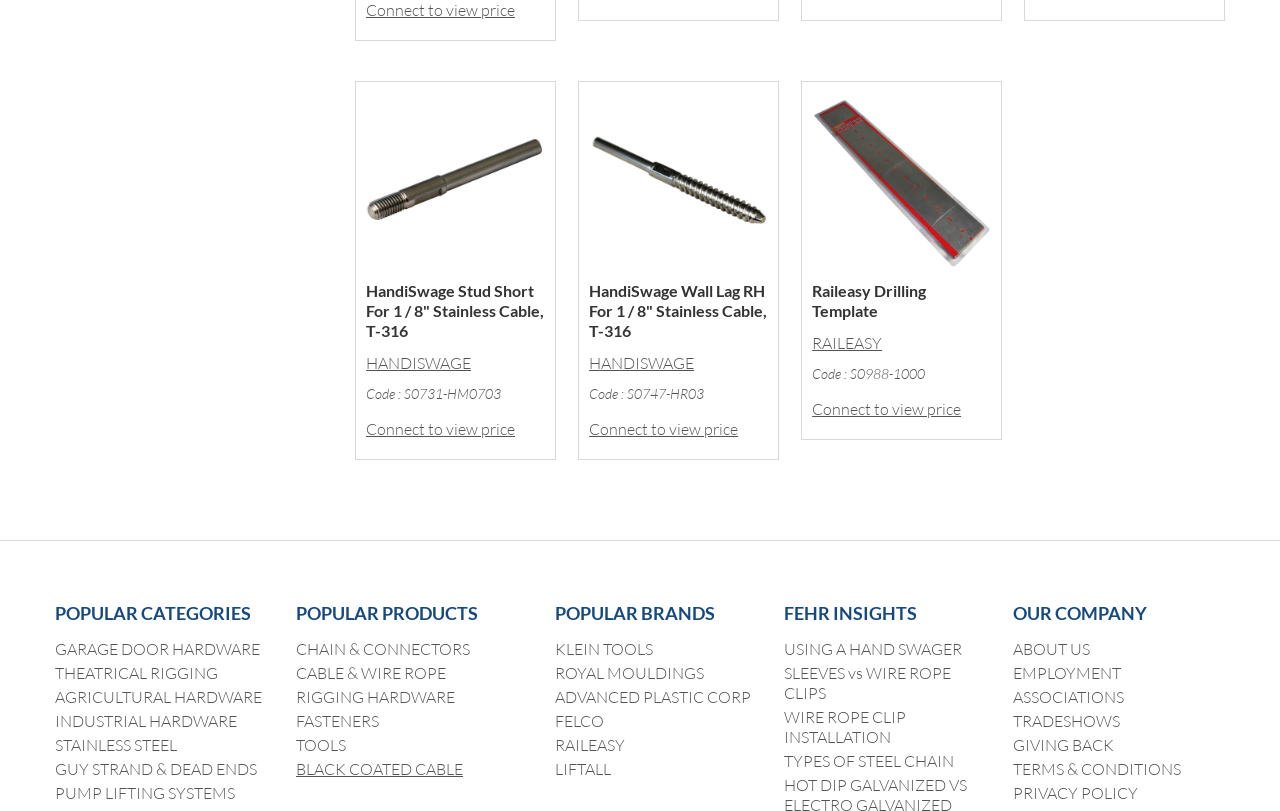Can you show the bounding box coordinates of the region to click on to complete the task described in the instruction: "Browse products in GARAGE DOOR HARDWARE category"?

[0.043, 0.788, 0.203, 0.813]